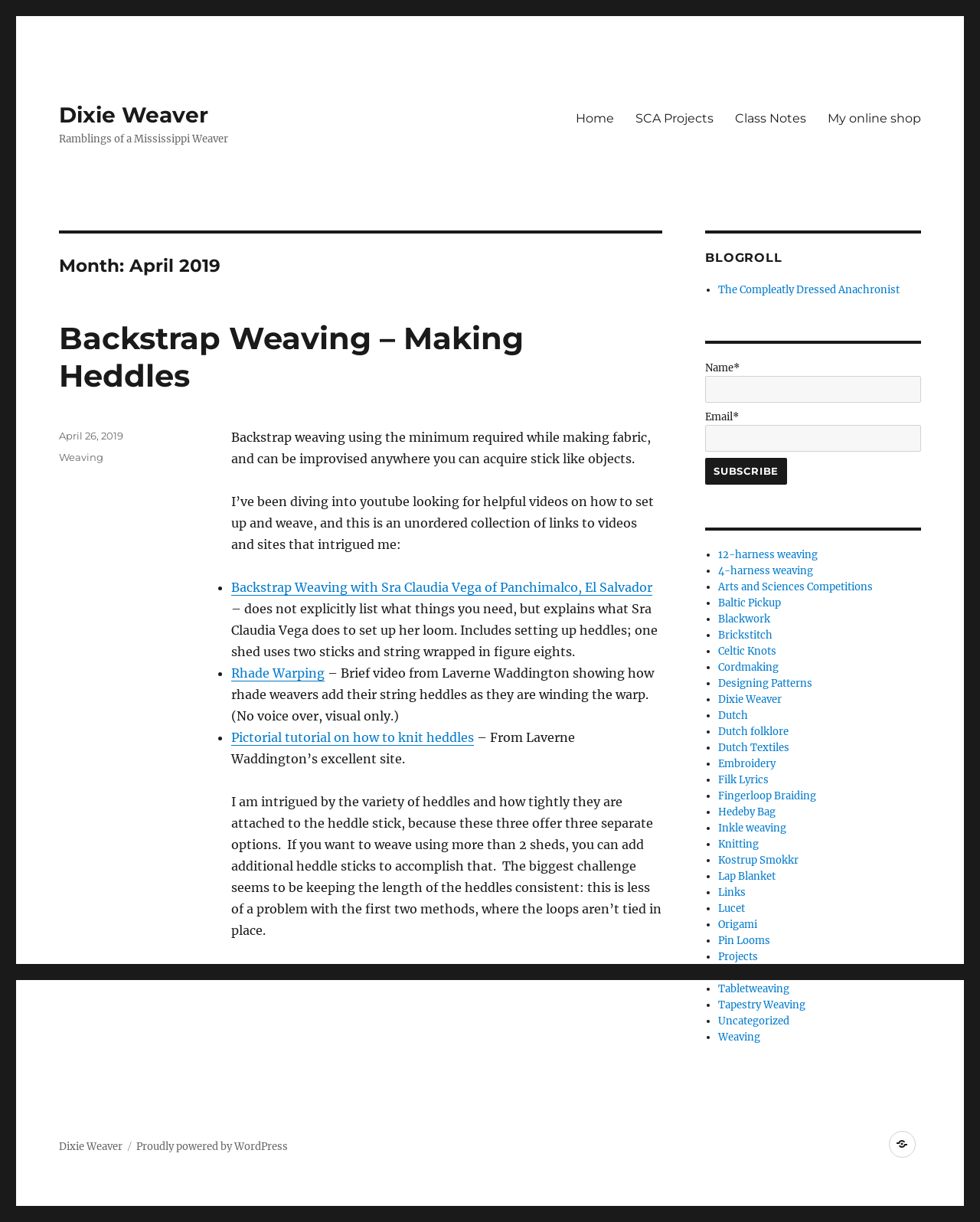Find the bounding box coordinates of the clickable region needed to perform the following instruction: "Subscribe to the blog". The coordinates should be provided as four float numbers between 0 and 1, i.e., [left, top, right, bottom].

[0.72, 0.374, 0.803, 0.396]